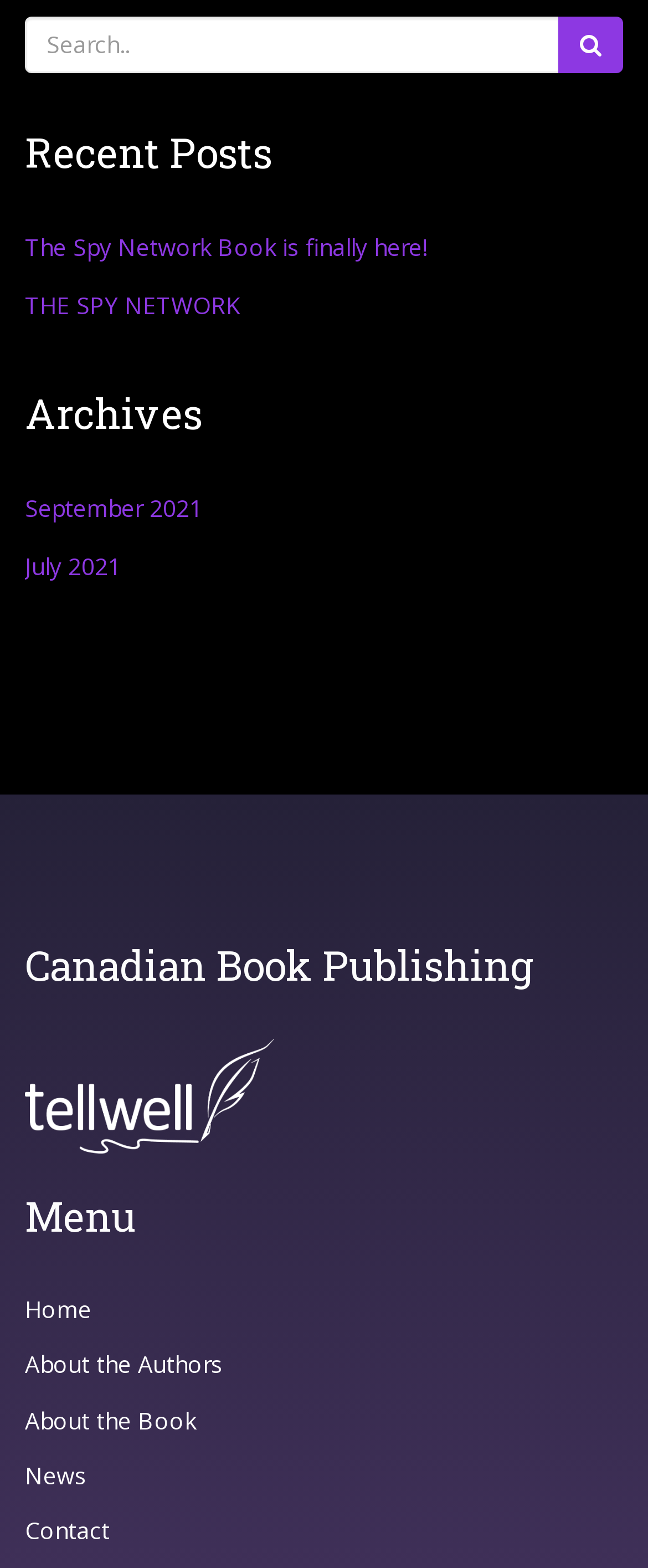Determine the bounding box coordinates for the HTML element mentioned in the following description: "About the Authors". The coordinates should be a list of four floats ranging from 0 to 1, represented as [left, top, right, bottom].

[0.038, 0.86, 0.344, 0.88]